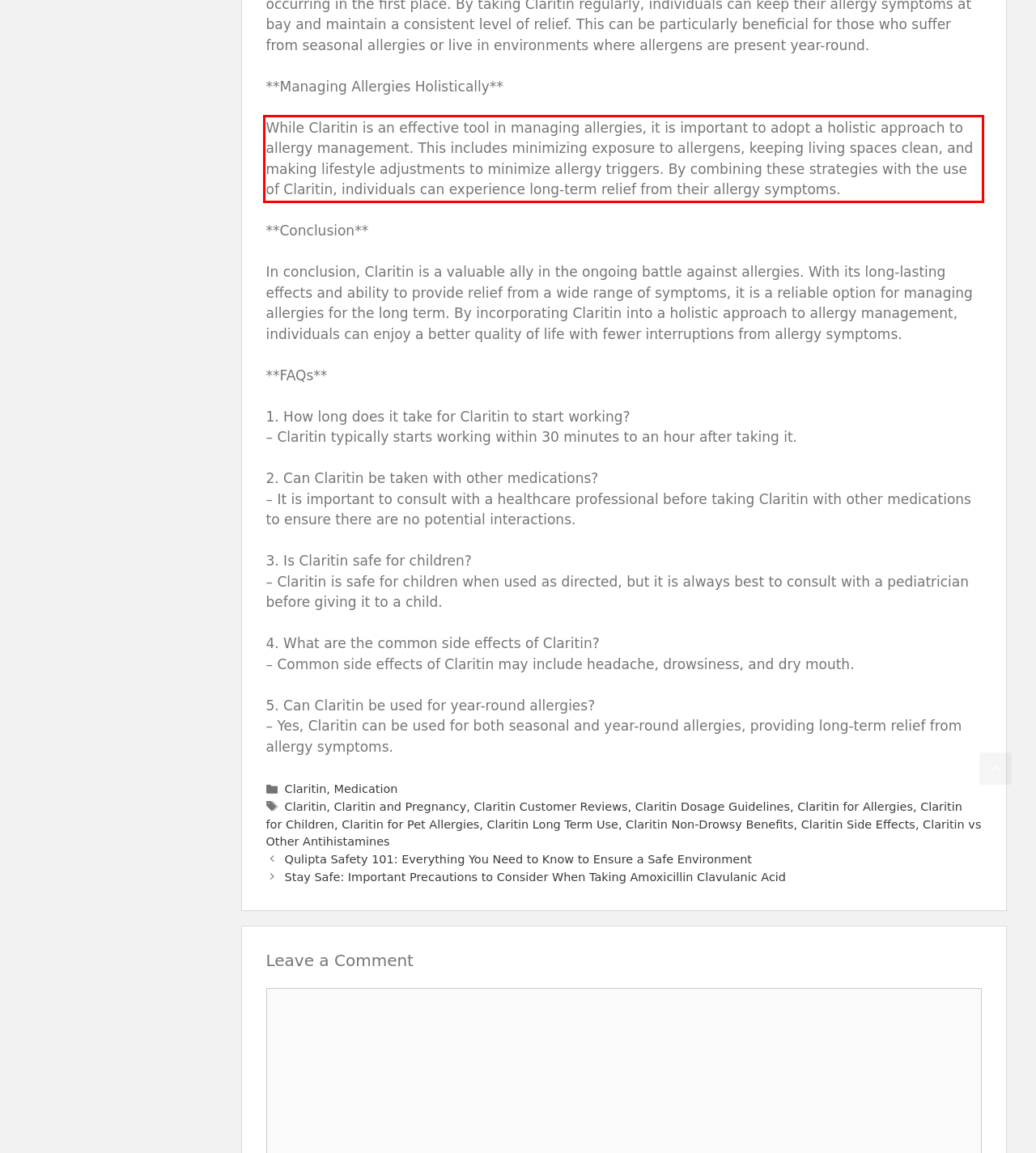Please look at the webpage screenshot and extract the text enclosed by the red bounding box.

While Claritin is an effective tool in managing allergies, it is important to adopt a holistic approach to allergy management. This includes minimizing exposure to allergens, keeping living spaces clean, and making lifestyle adjustments to minimize allergy triggers. By combining these strategies with the use of Claritin, individuals can experience long-term relief from their allergy symptoms.